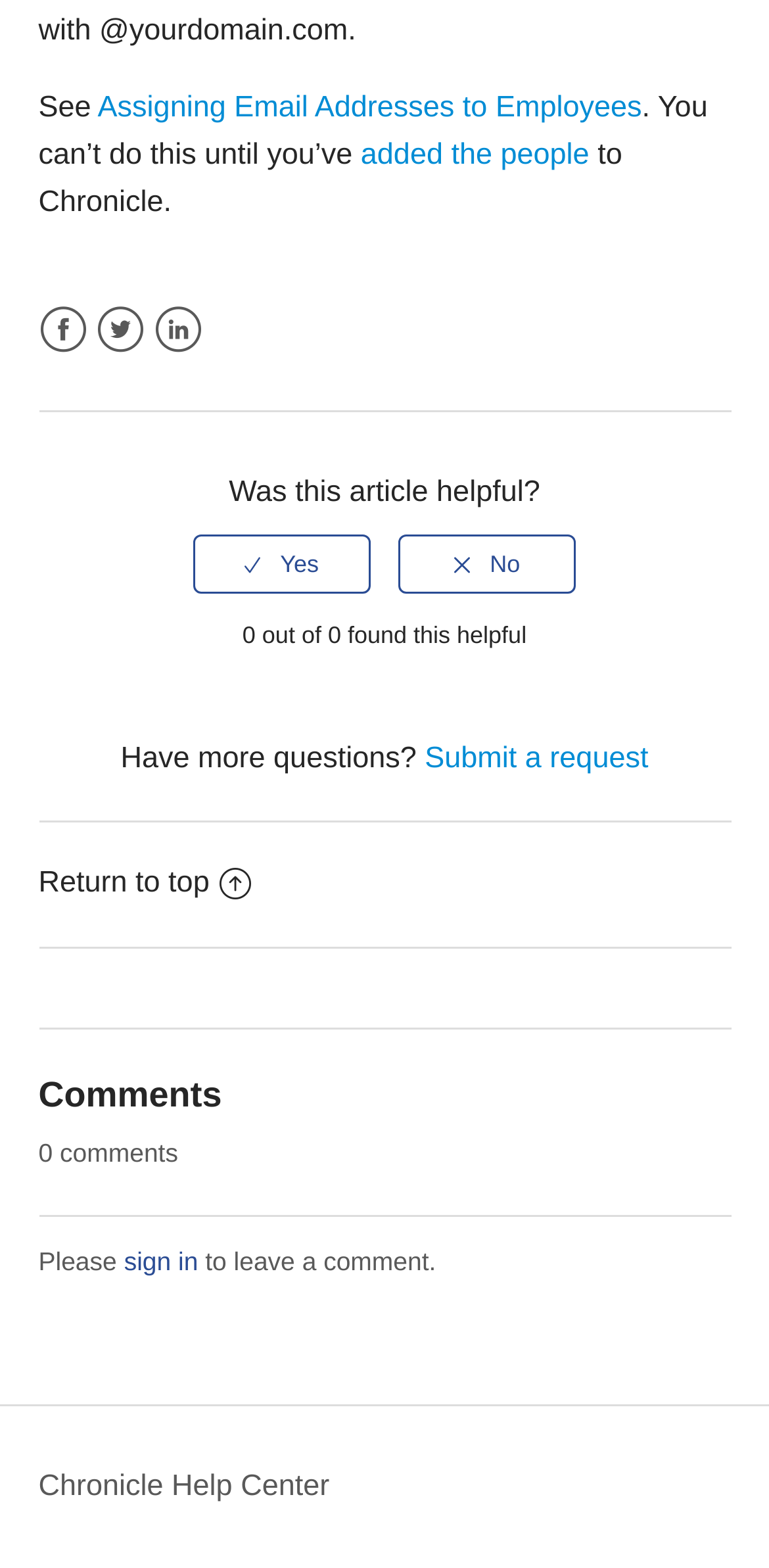Please give a concise answer to this question using a single word or phrase: 
What is the purpose of the radiogroup element?

To rate article helpfulness